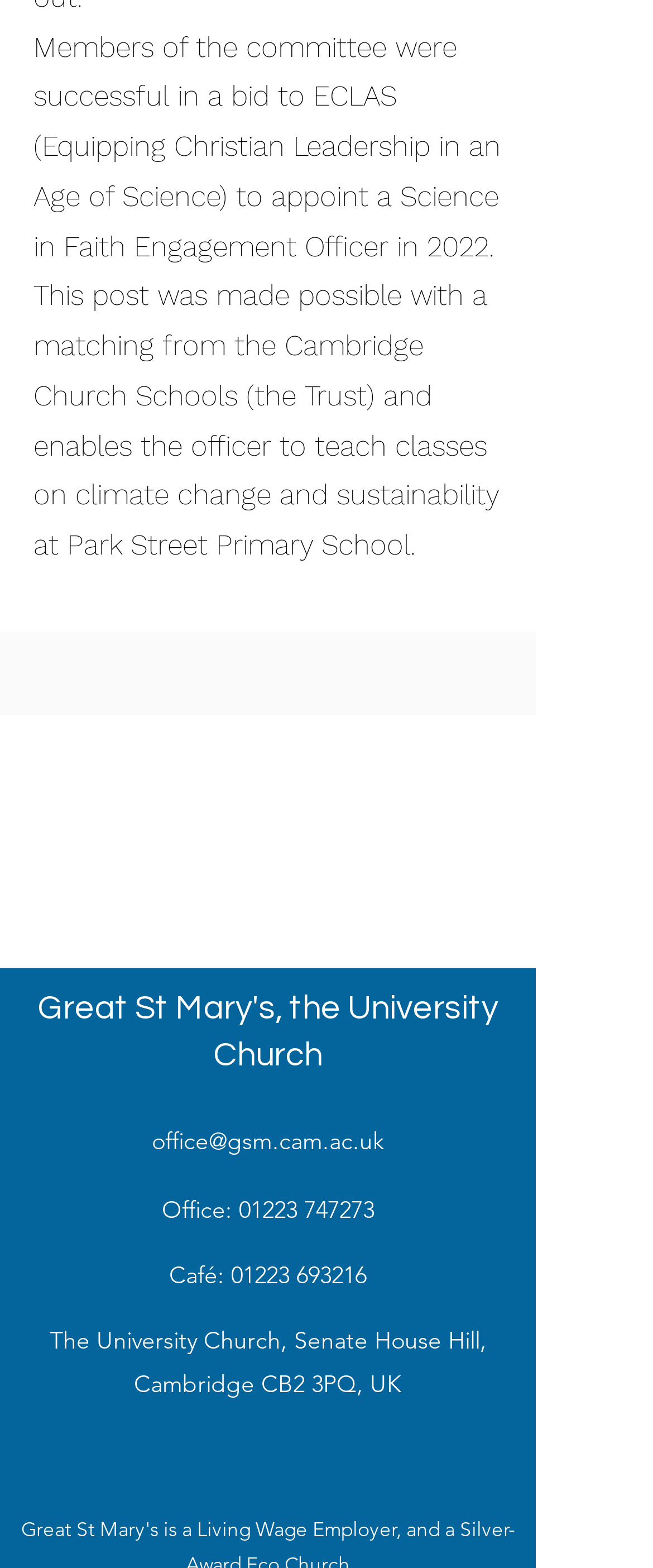Please determine the bounding box coordinates of the section I need to click to accomplish this instruction: "email the office".

[0.232, 0.718, 0.588, 0.737]